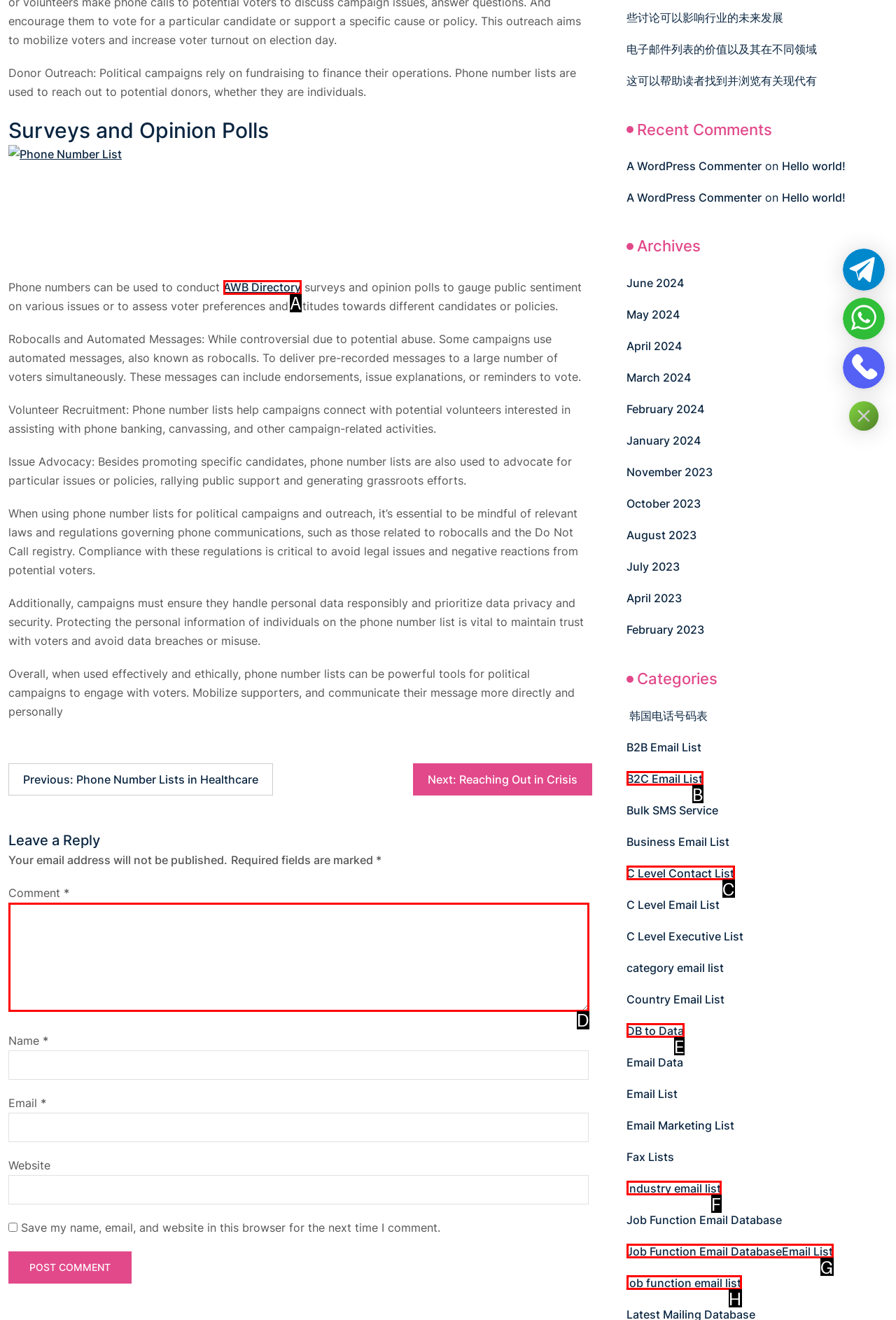Choose the option that best matches the element: AWB Directory
Respond with the letter of the correct option.

A